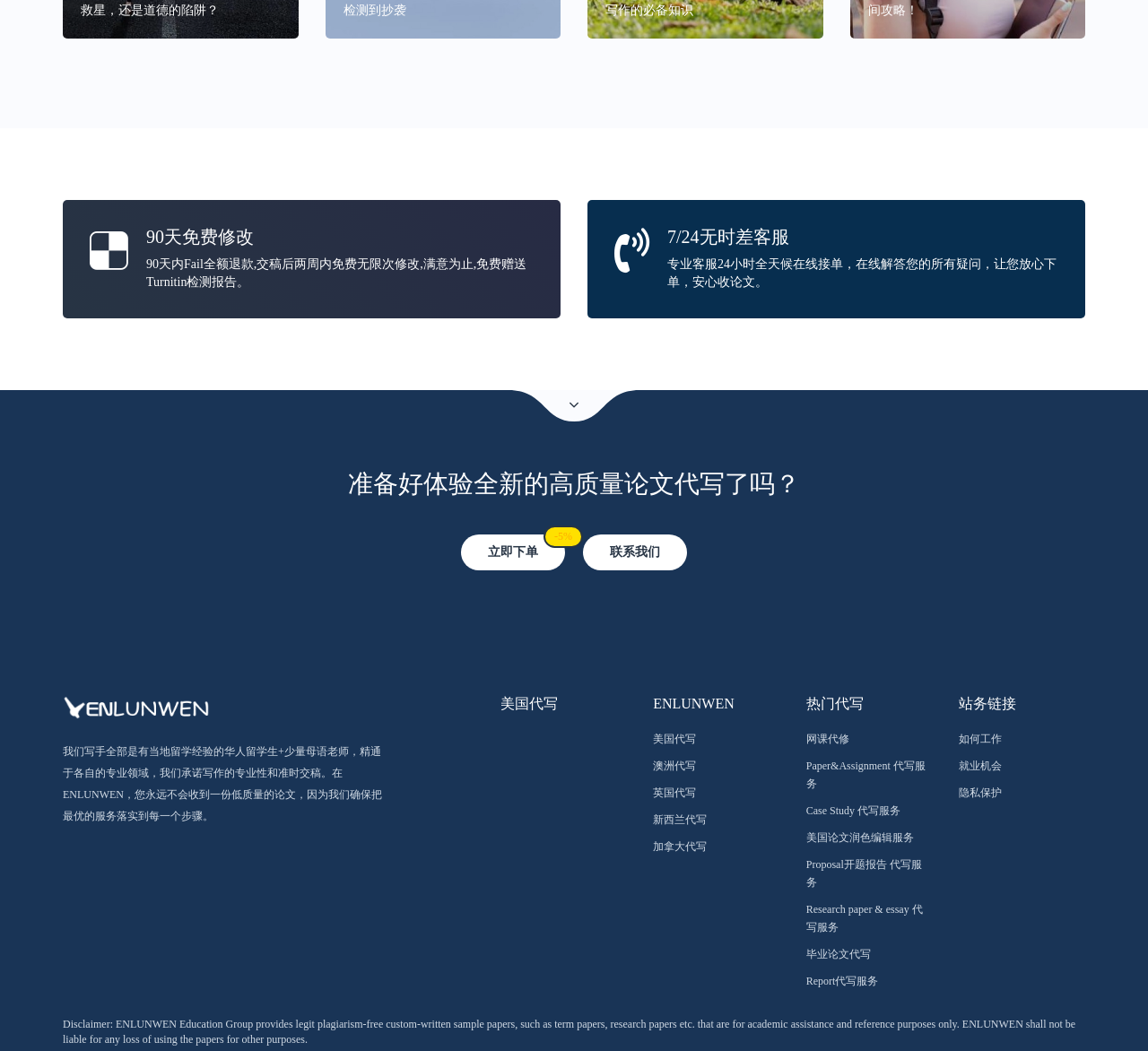Determine the bounding box coordinates of the clickable area required to perform the following instruction: "Check the '热门代写' section". The coordinates should be represented as four float numbers between 0 and 1: [left, top, right, bottom].

[0.702, 0.662, 0.812, 0.677]